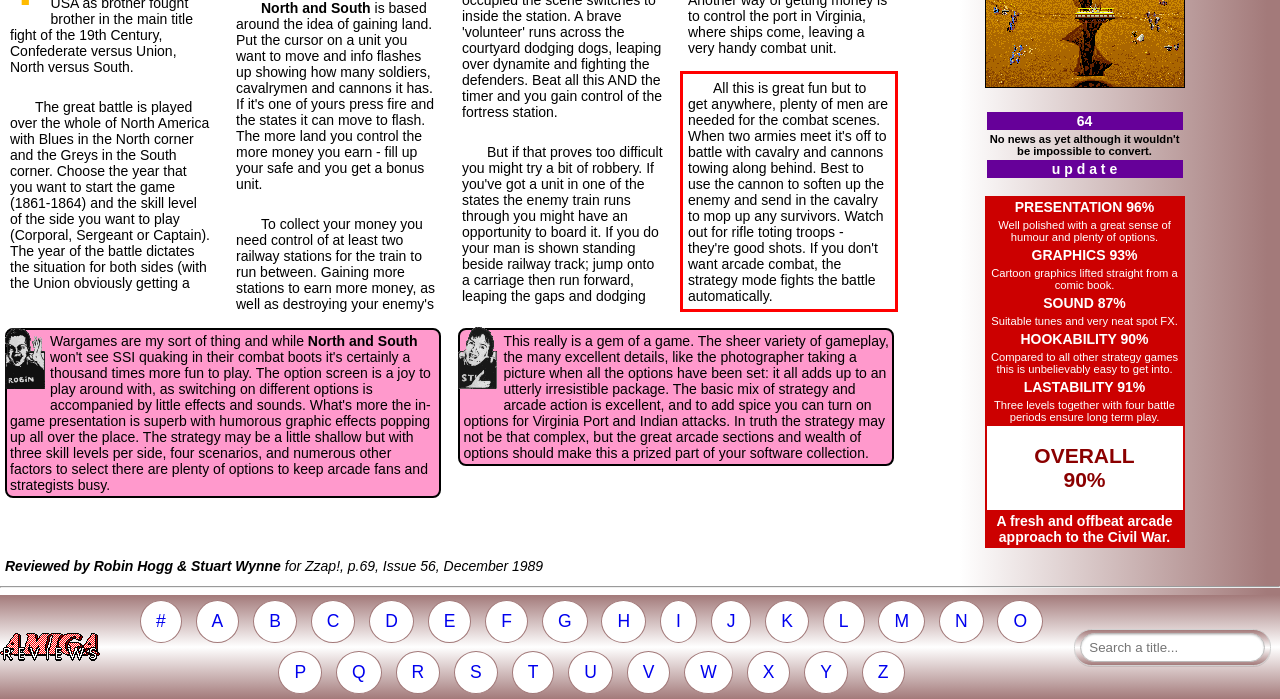Using the provided screenshot of a webpage, recognize and generate the text found within the red rectangle bounding box.

All this is great fun but to get anywhere, plenty of men are needed for the combat scenes. When two armies meet it's off to battle with cavalry and cannons towing along behind. Best to use the cannon to soften up the enemy and send in the cavalry to mop up any survivors. Watch out for rifle toting troops - they're good shots. If you don't want arcade combat, the strategy mode fights the battle automatically.